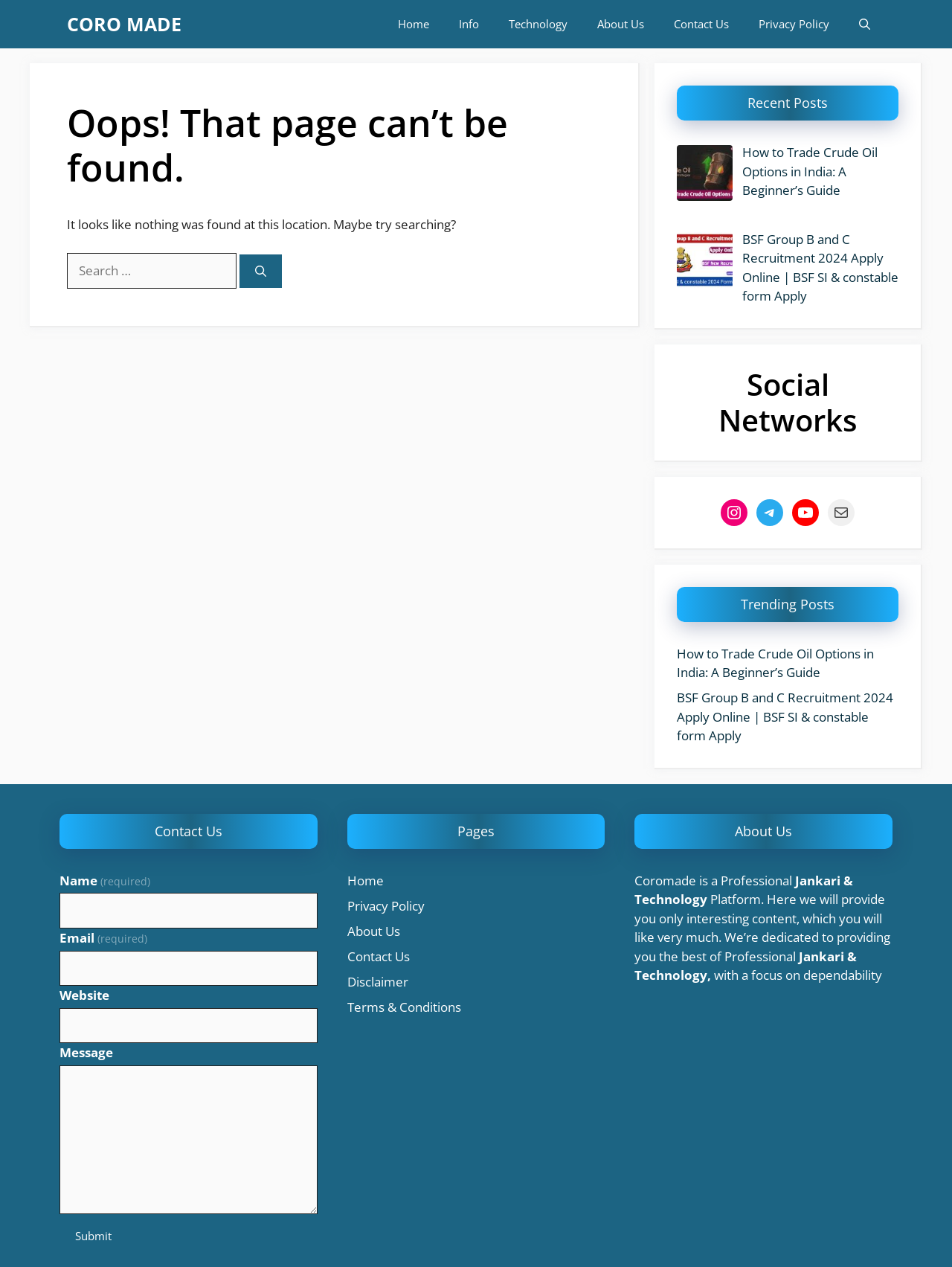Based on what you see in the screenshot, provide a thorough answer to this question: What is the purpose of the contact form?

The contact form is located at the bottom of the page and includes fields for name, email, website, and message, suggesting that it allows users to send a message to the website administrators.